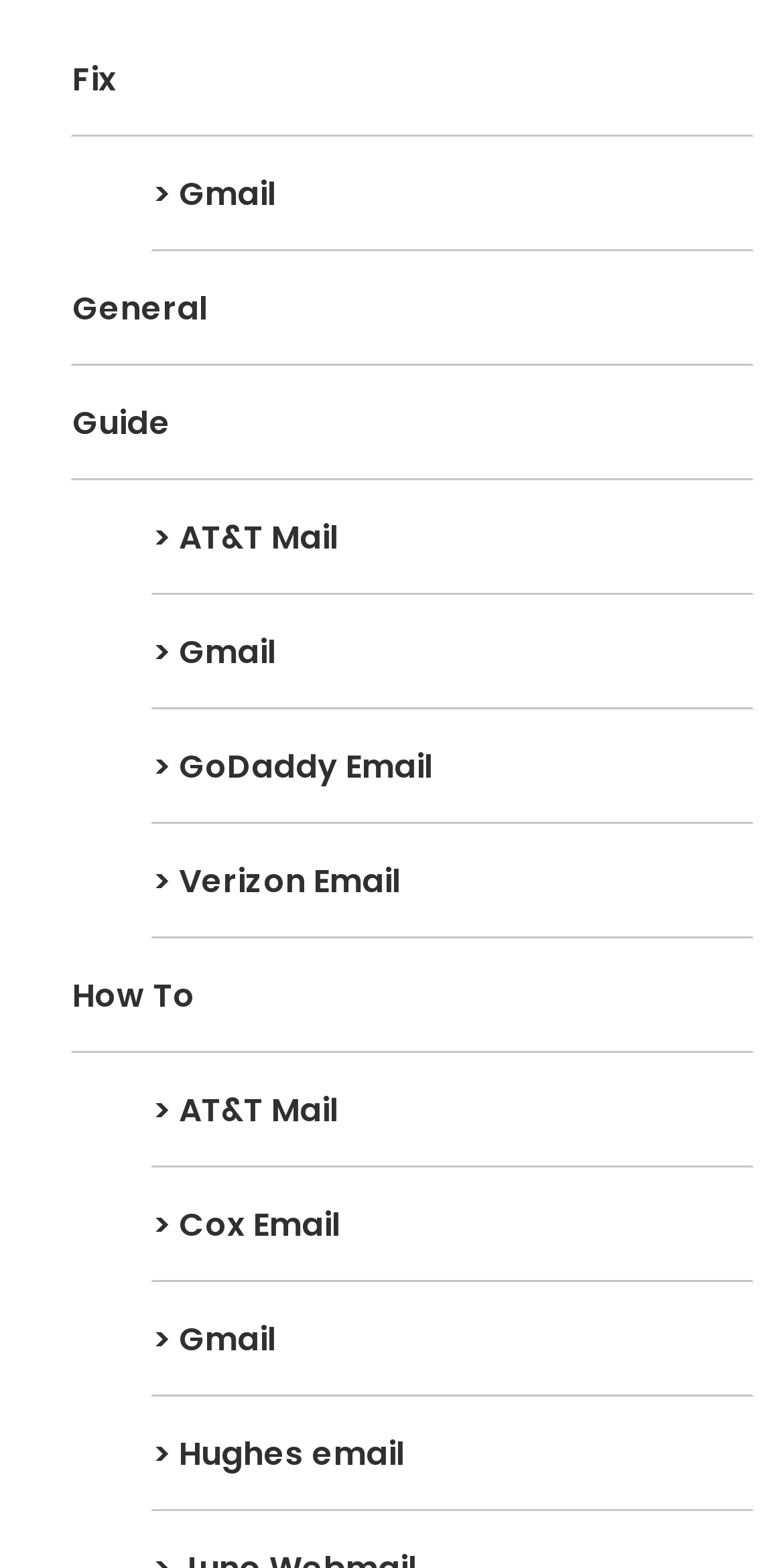How many categories are there?
From the screenshot, provide a brief answer in one word or phrase.

4